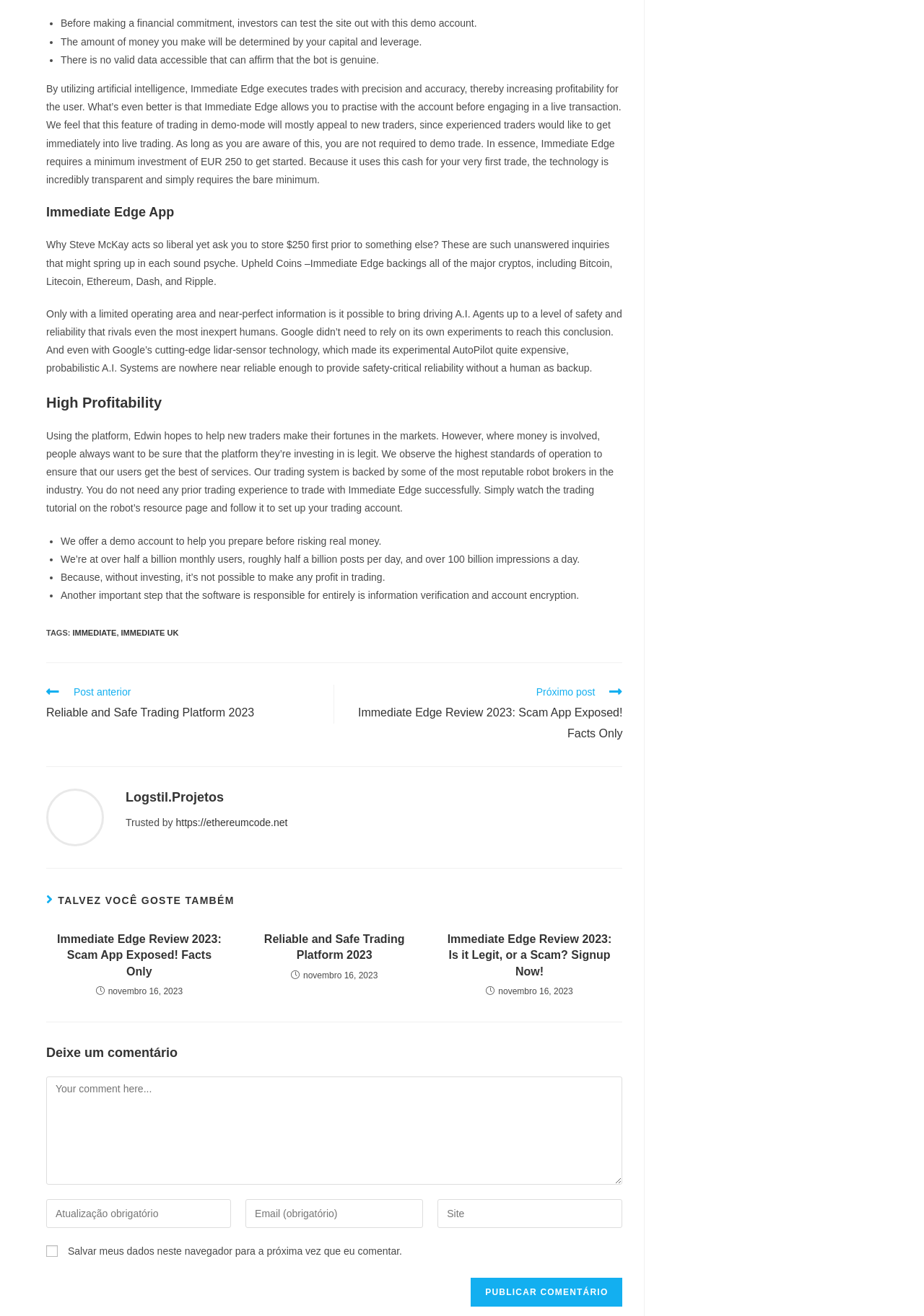Locate the bounding box of the UI element described in the following text: "immediate".

[0.078, 0.478, 0.126, 0.484]